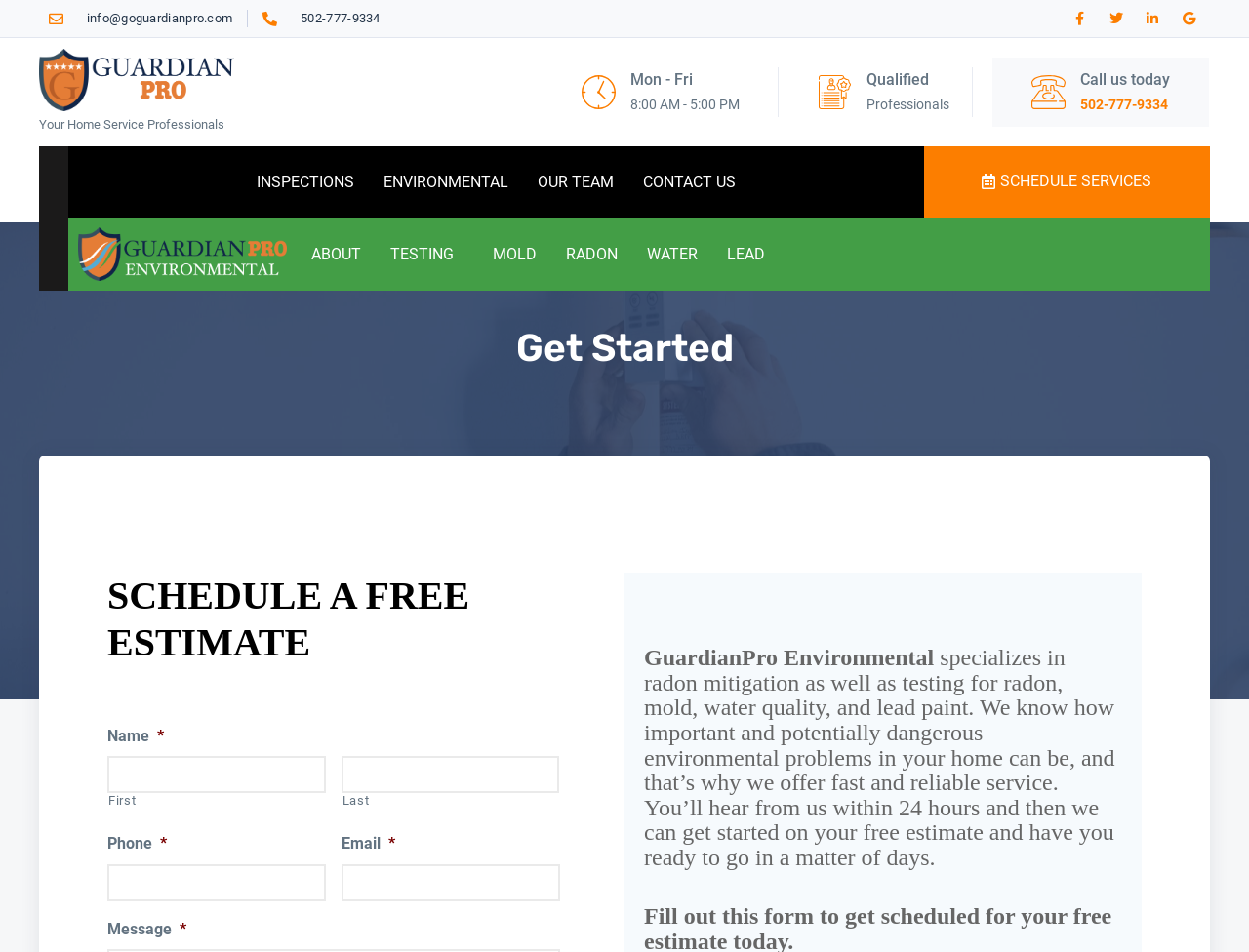Please specify the bounding box coordinates of the element that should be clicked to execute the given instruction: 'Click the Facebook link'. Ensure the coordinates are four float numbers between 0 and 1, expressed as [left, top, right, bottom].

[0.856, 0.008, 0.873, 0.031]